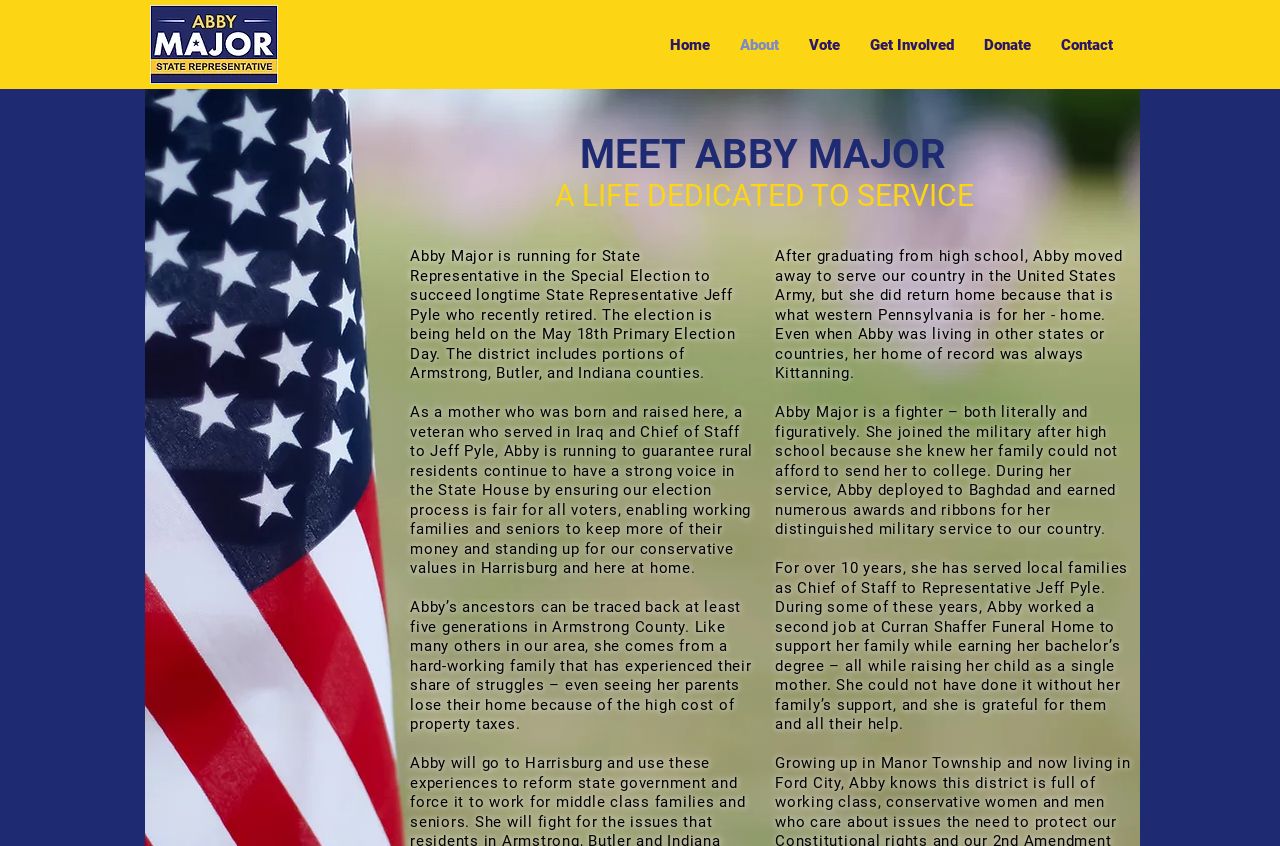Please determine the bounding box coordinates for the element with the description: "About".

[0.566, 0.034, 0.62, 0.072]